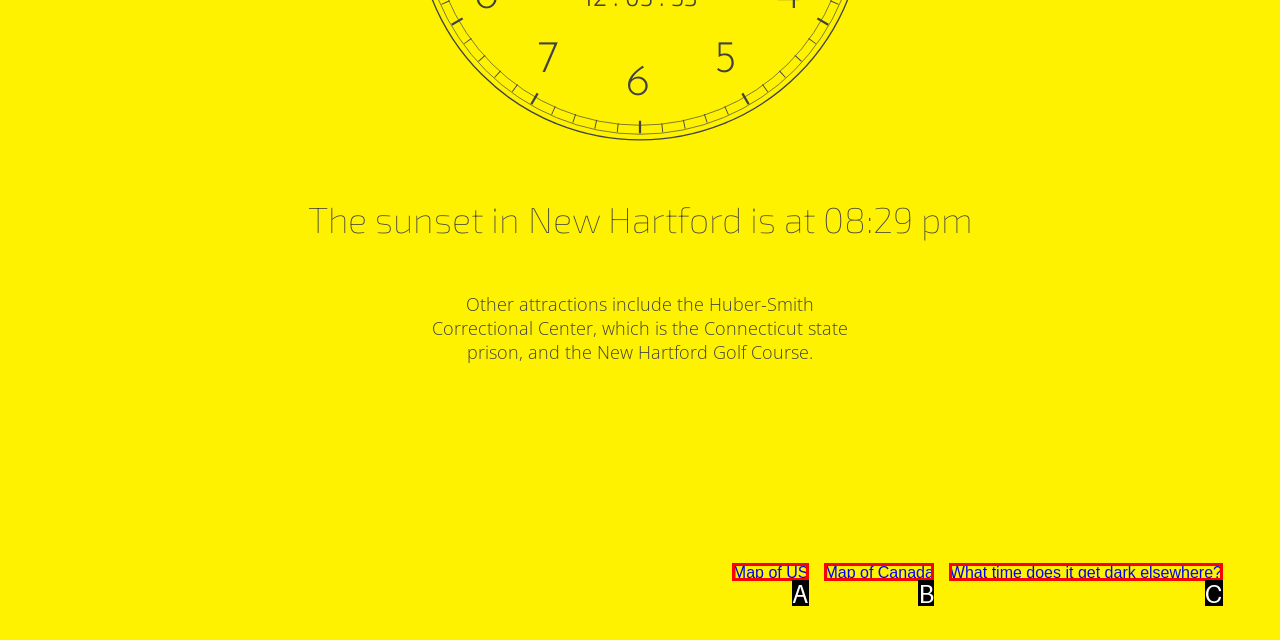Tell me which one HTML element best matches the description: Map of US Answer with the option's letter from the given choices directly.

A